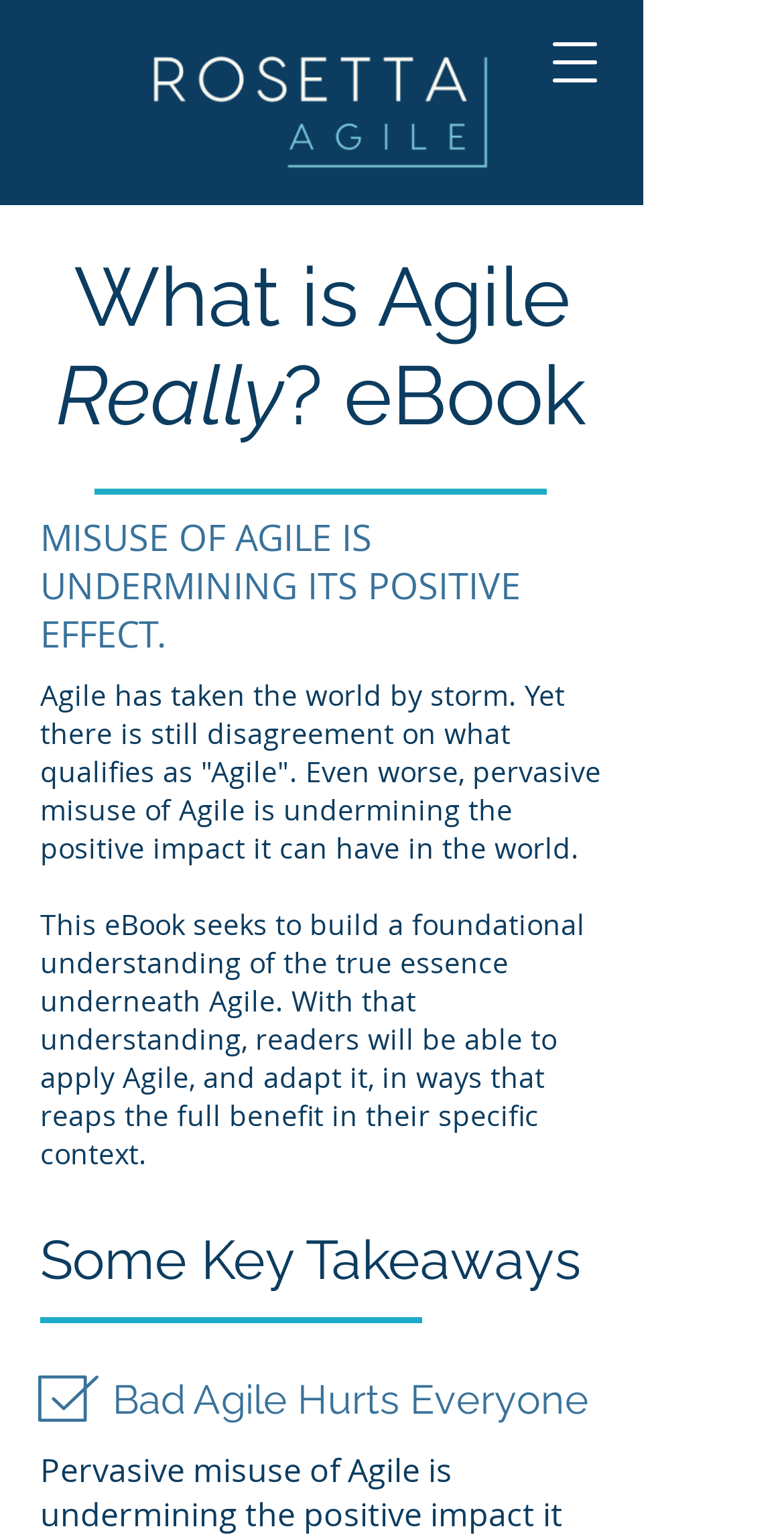Based on what you see in the screenshot, provide a thorough answer to this question: What is the purpose of this eBook?

The purpose of this eBook is to build a foundational understanding of the true essence underneath Agile, so that readers can apply Agile and adapt it in ways that reap the full benefit in their specific context, as stated in the text 'This eBook seeks to build a foundational understanding of the true essence underneath Agile. With that understanding, readers will be able to apply Agile, and adapt it, in ways that reaps the full benefit in their specific context.'